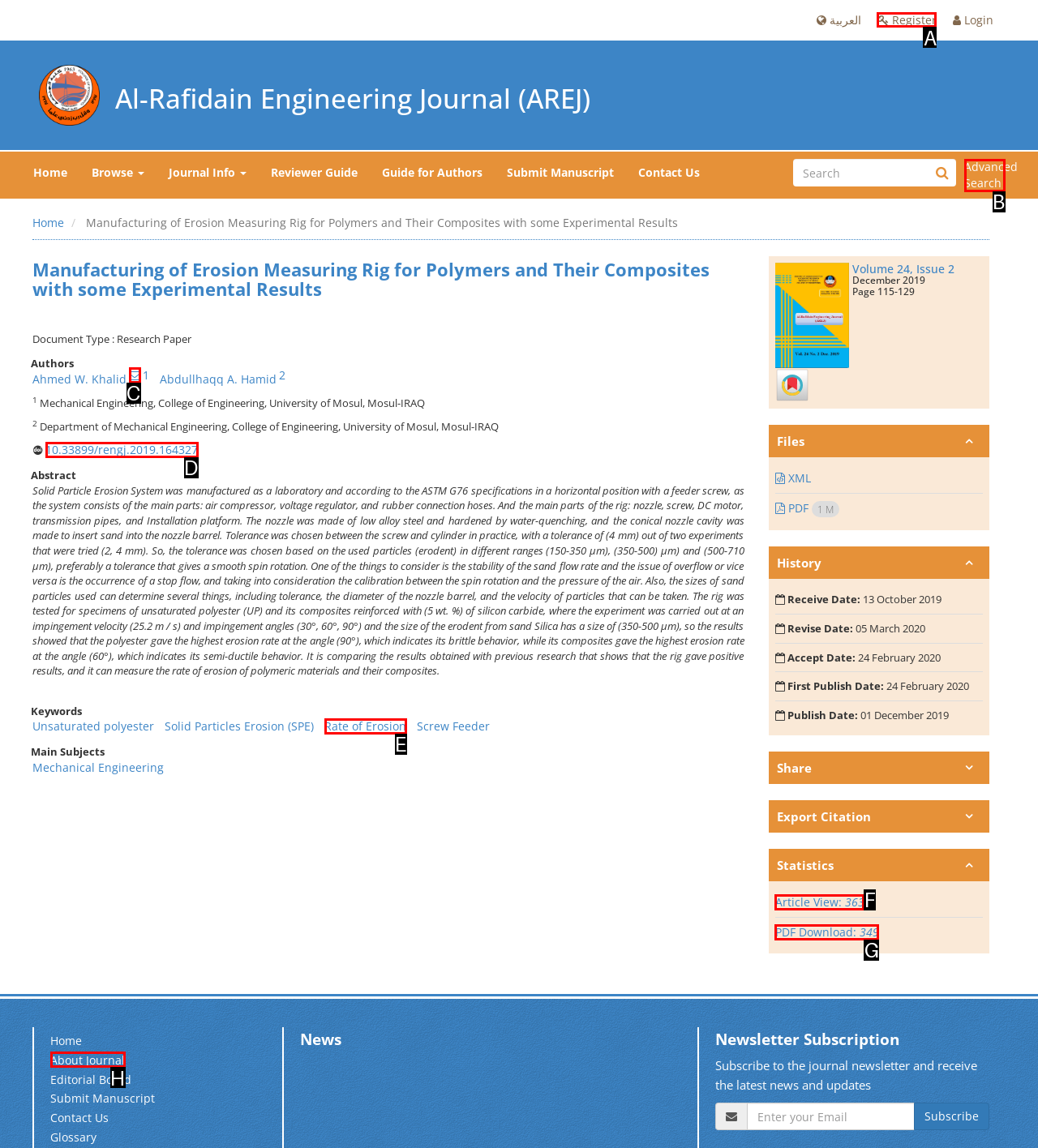Select the letter of the option that should be clicked to achieve the specified task: register. Respond with just the letter.

A